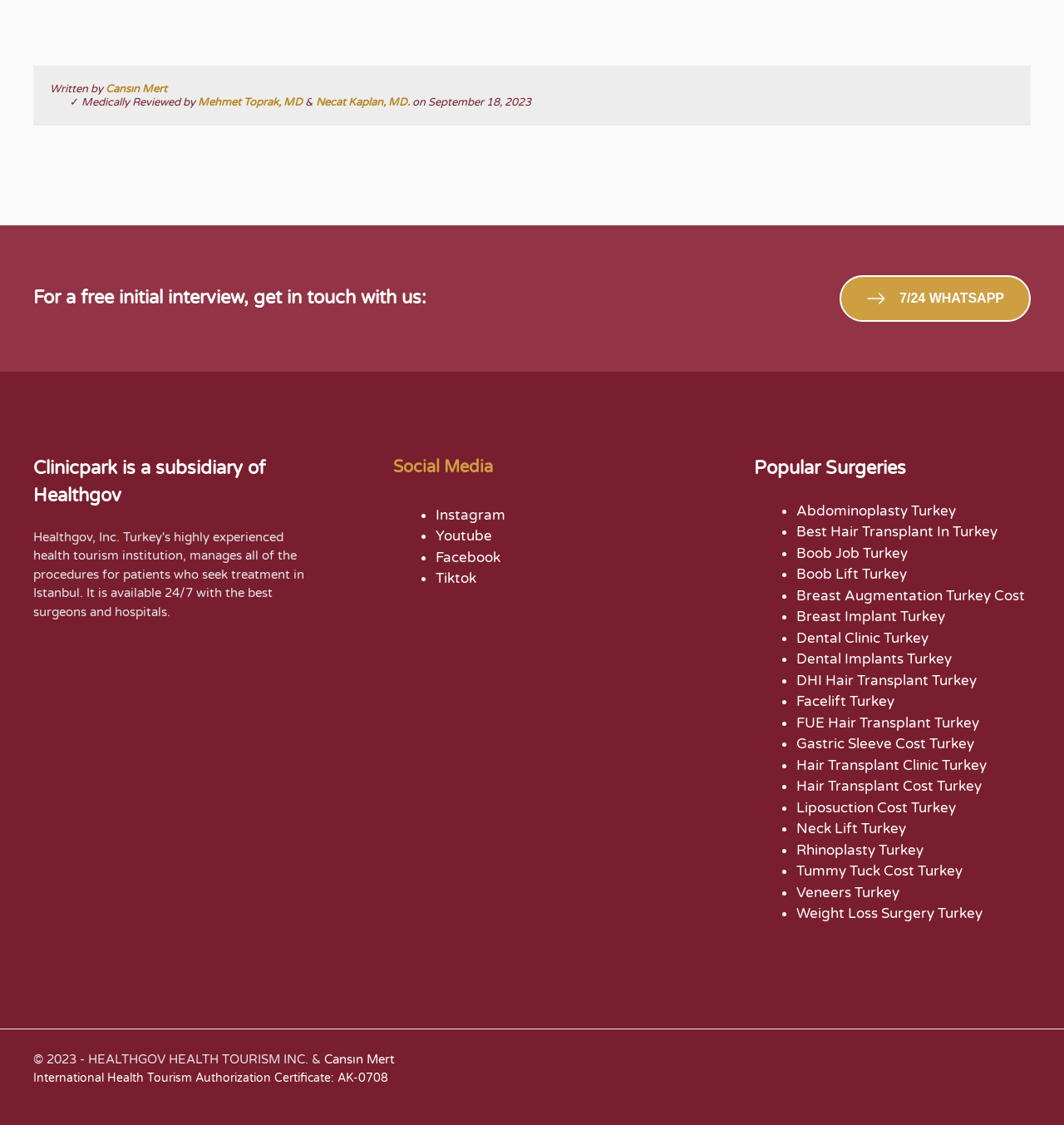Show me the bounding box coordinates of the clickable region to achieve the task as per the instruction: "View our Facebook page".

[0.41, 0.488, 0.471, 0.503]